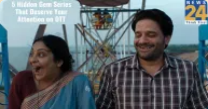Please provide a short answer using a single word or phrase for the question:
What is the topic of the text overlay?

OTT series recommendations